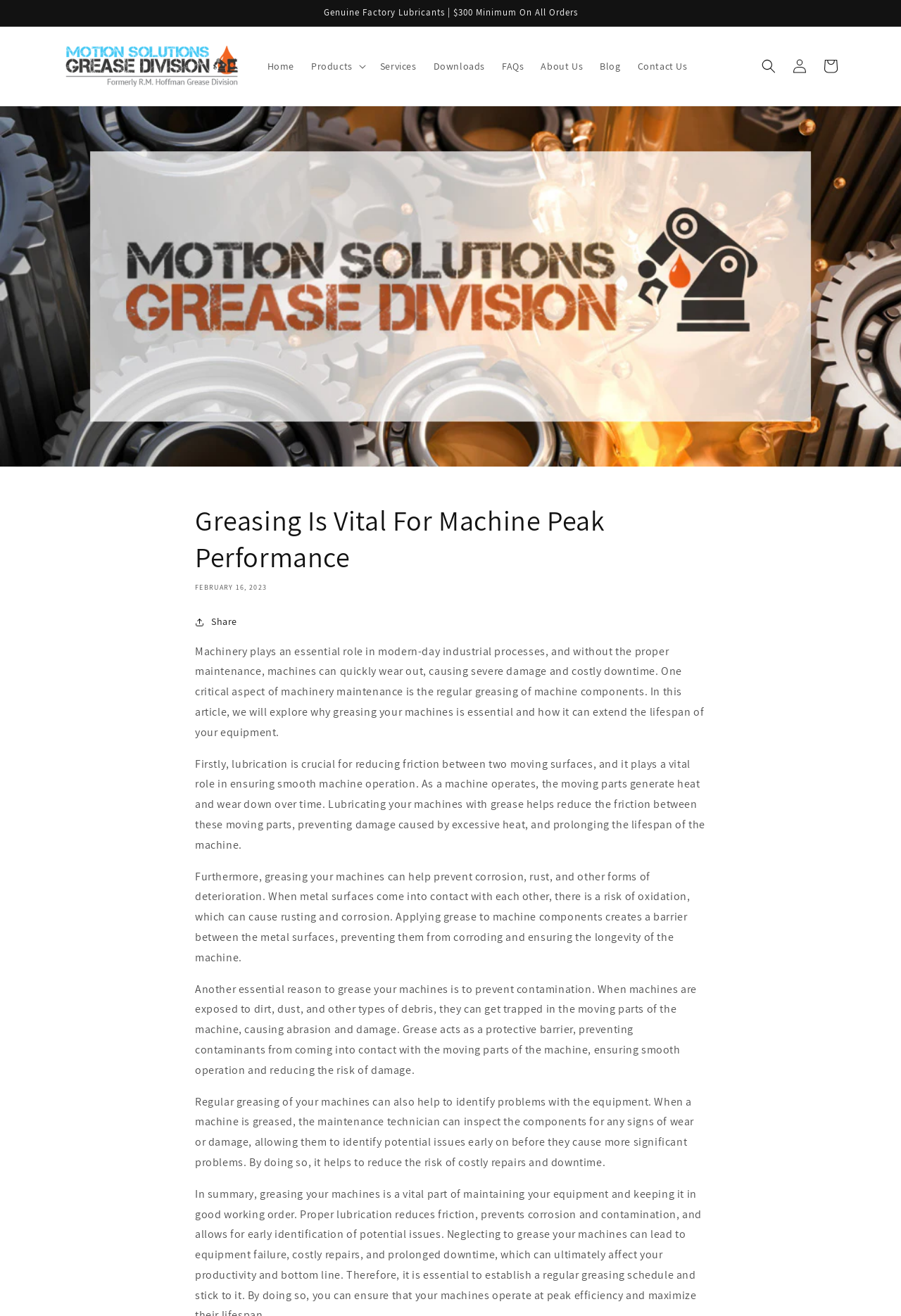Please identify the bounding box coordinates of the element's region that I should click in order to complete the following instruction: "Click on the 'Home' link". The bounding box coordinates consist of four float numbers between 0 and 1, i.e., [left, top, right, bottom].

[0.287, 0.039, 0.336, 0.062]